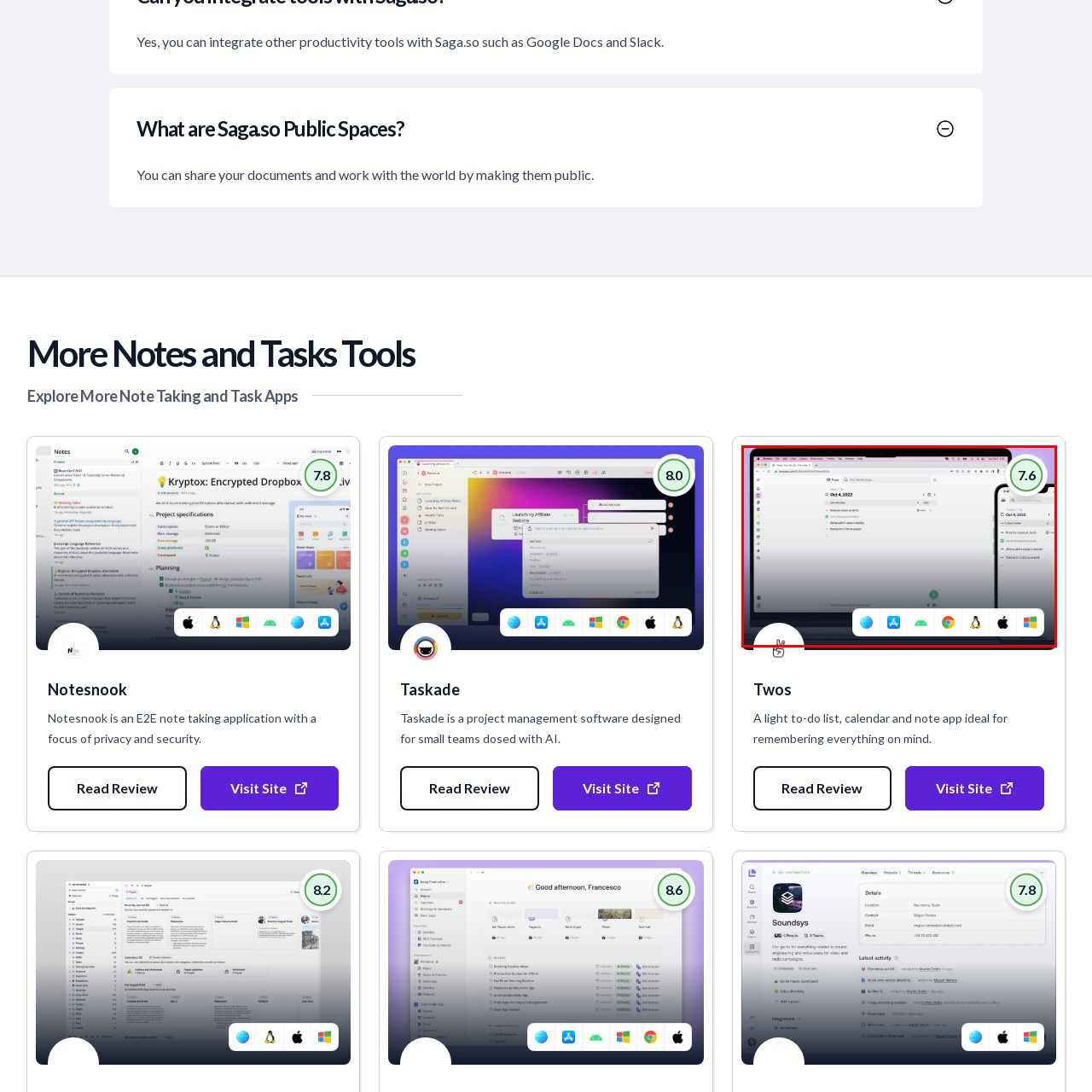Narrate the specific details and elements found within the red-bordered image.

The image displays an interface screenshot of the application Twos, designed for task management and organization. On the left side, a desktop view highlights the "Today" section, showing a specific date, October 4, 2022, along with several tasks such as "Finish the report" and "Attend client support." To the right, a mobile view presents a similar layout, ensuring users can manage their tasks seamlessly across devices. Below the main content, icons indicate platform availability, showcasing Twos' compatibility with various operating systems, including Windows, macOS, Linux, Android, and iOS. In the top right corner, a performance rating of 7.6 is prominently displayed, reflecting user satisfaction and functionality. This visual emphasizes Twos' versatility and user-friendly design for individuals looking to streamline their productivity.